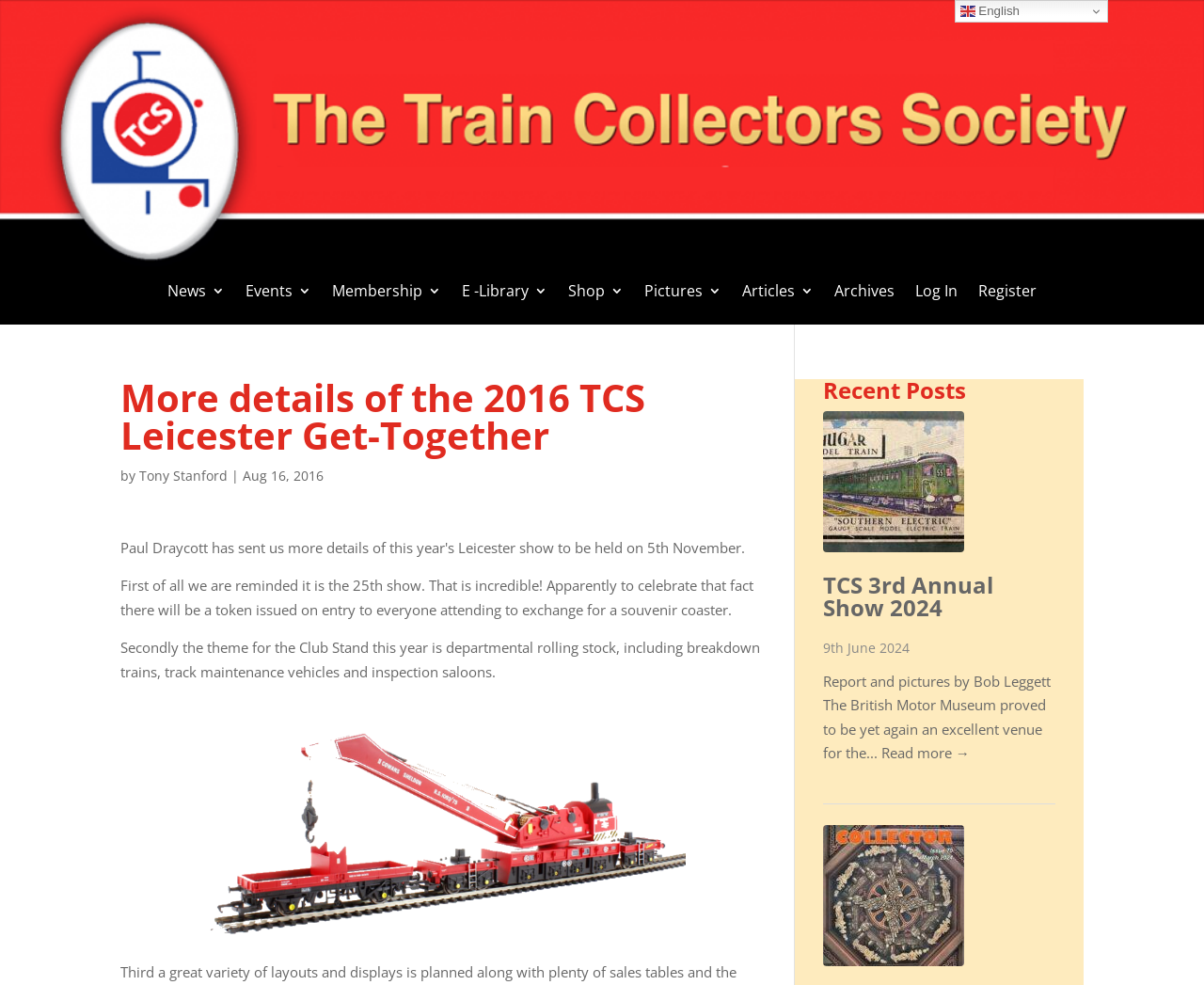What is the date of the 2016 TCS Leicester Get-Together?
Answer with a single word or phrase by referring to the visual content.

5th November